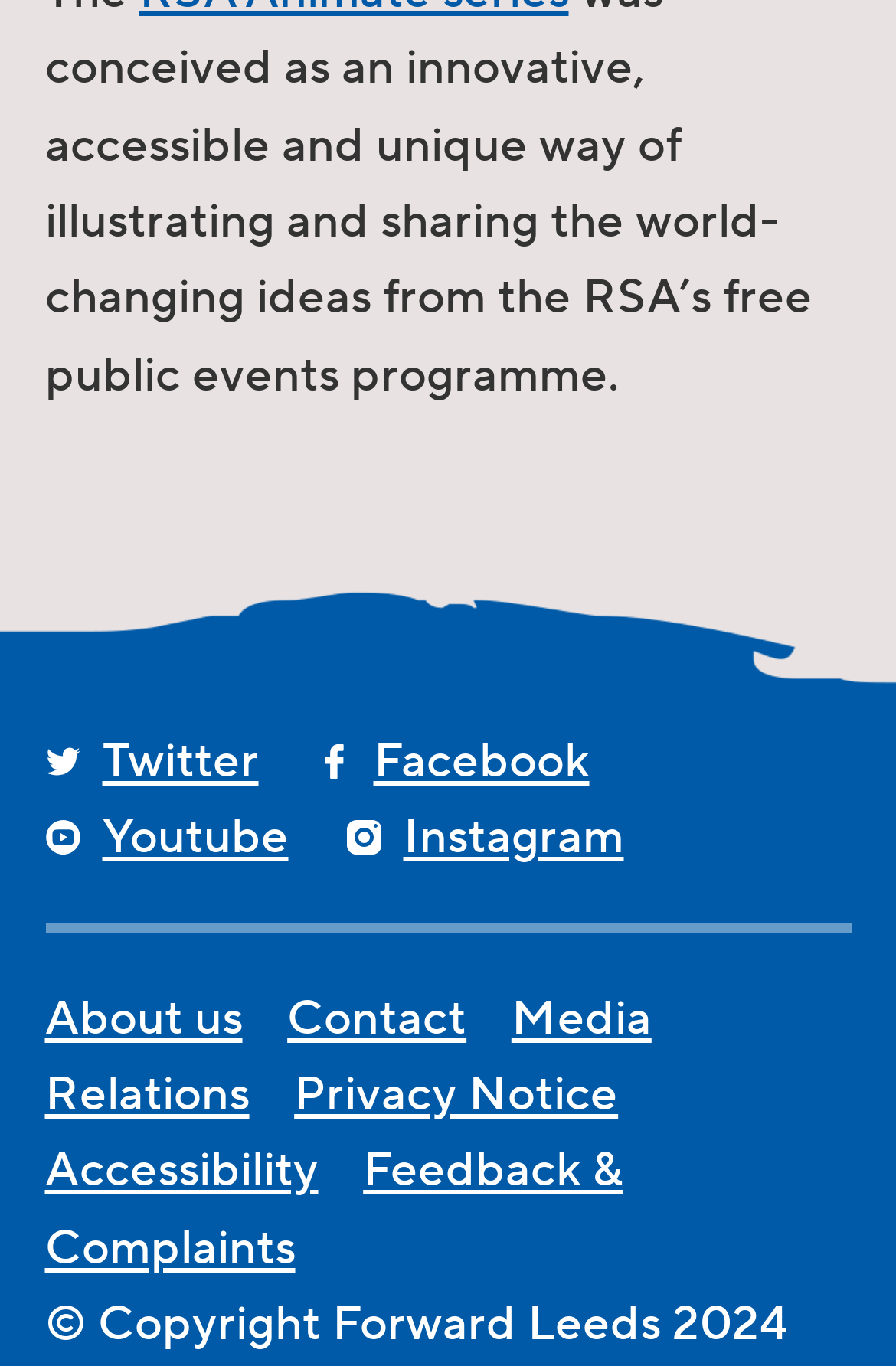Please locate the clickable area by providing the bounding box coordinates to follow this instruction: "Learn about the company".

[0.05, 0.723, 0.271, 0.768]